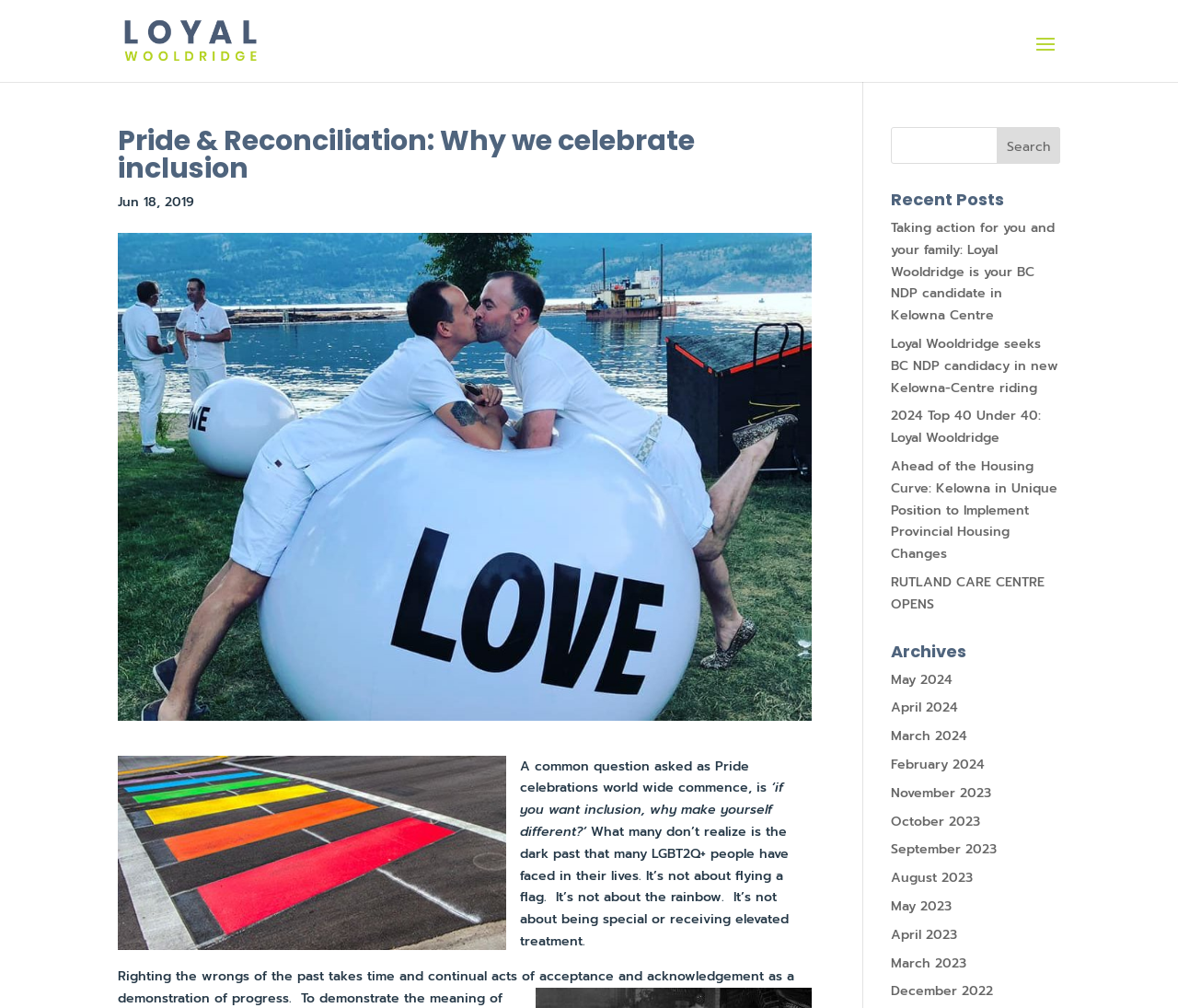Using the element description name="s", predict the bounding box coordinates for the UI element. Provide the coordinates in (top-left x, top-left y, bottom-right x, bottom-right y) format with values ranging from 0 to 1.

[0.756, 0.126, 0.9, 0.163]